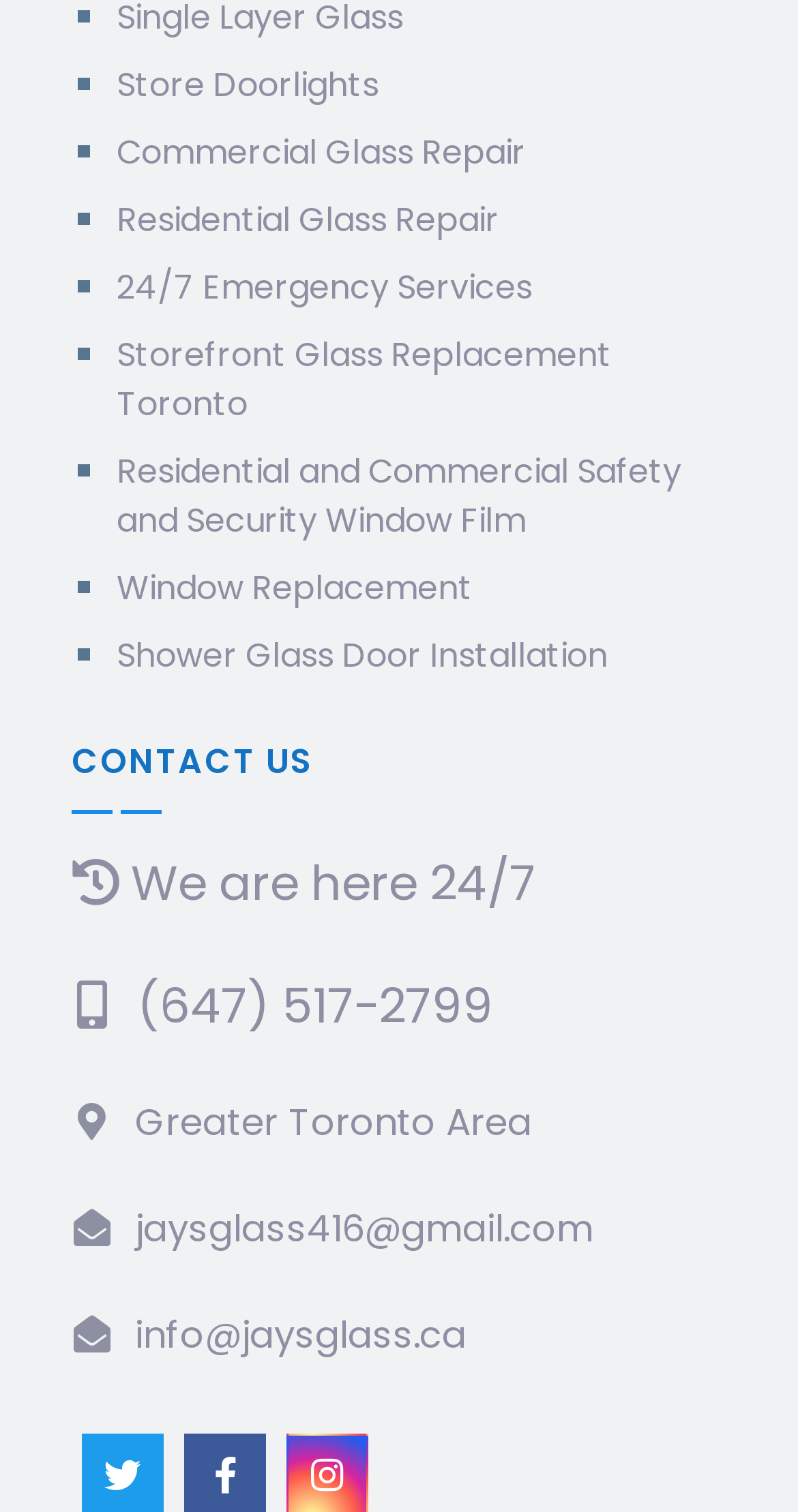Please determine the bounding box coordinates for the UI element described as: "24/7 Emergency Services".

[0.146, 0.174, 0.667, 0.206]